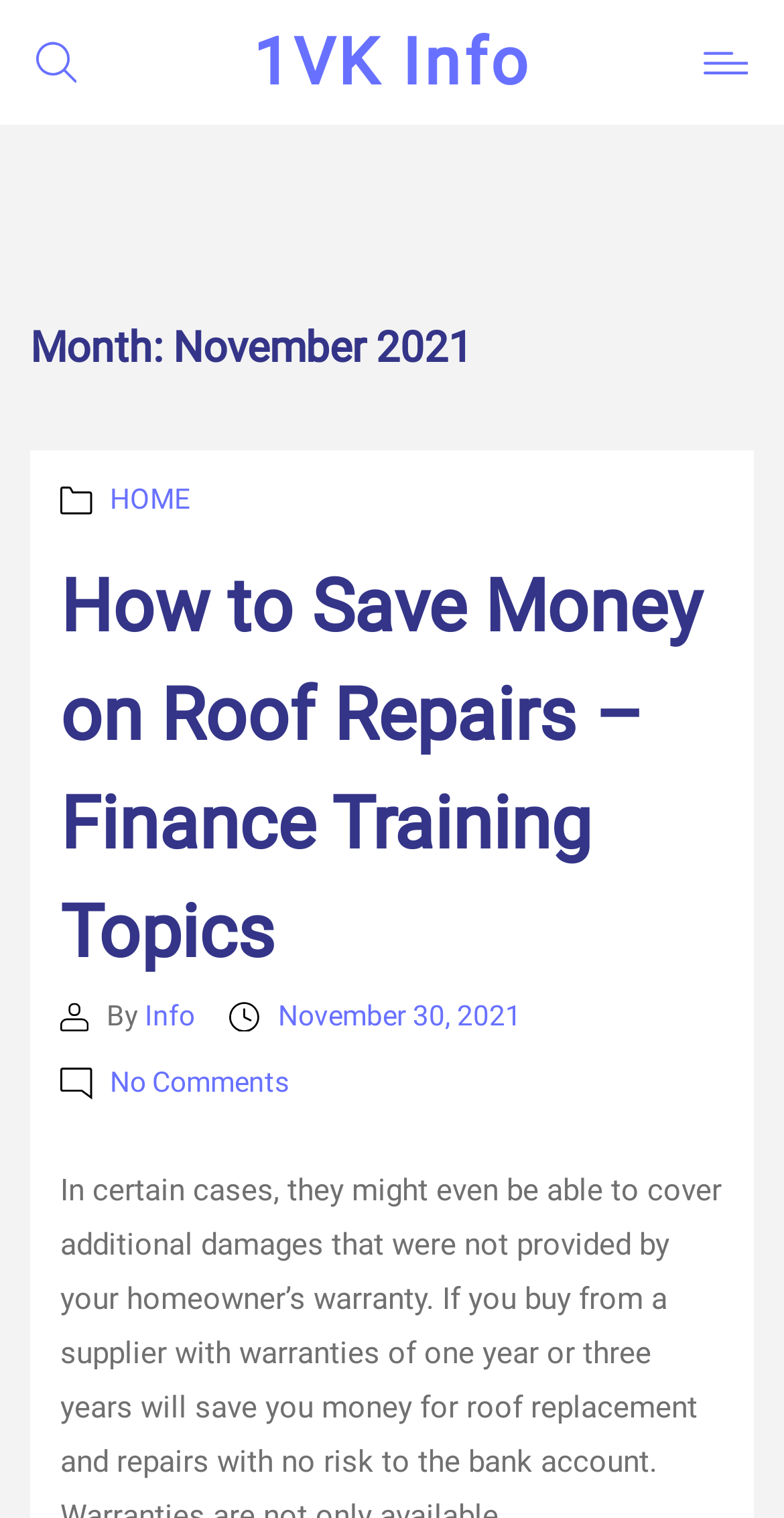Please identify the bounding box coordinates of the clickable area that will allow you to execute the instruction: "Click the HOME link".

[0.14, 0.318, 0.243, 0.339]